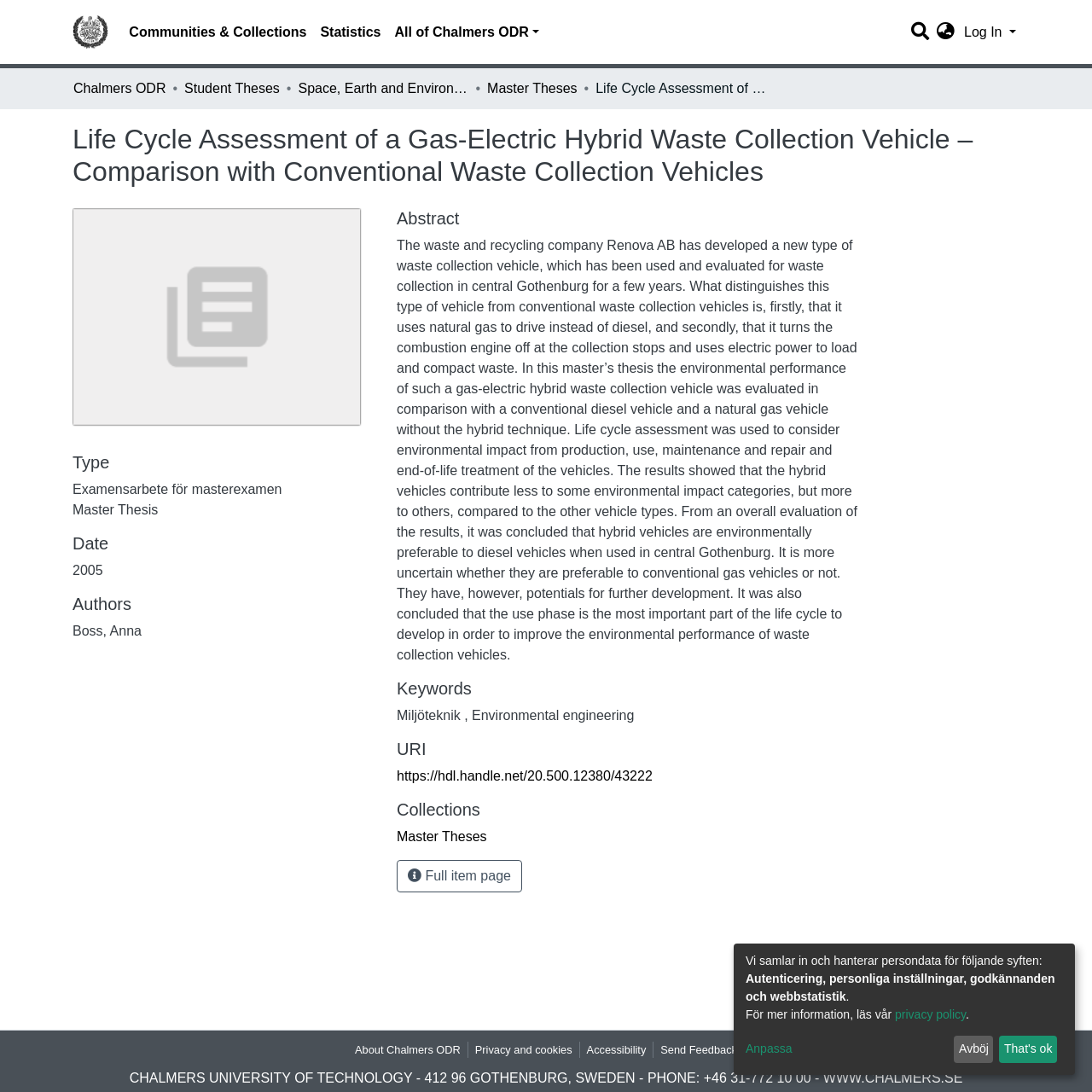Can you determine the bounding box coordinates of the area that needs to be clicked to fulfill the following instruction: "Log in"?

[0.88, 0.023, 0.934, 0.036]